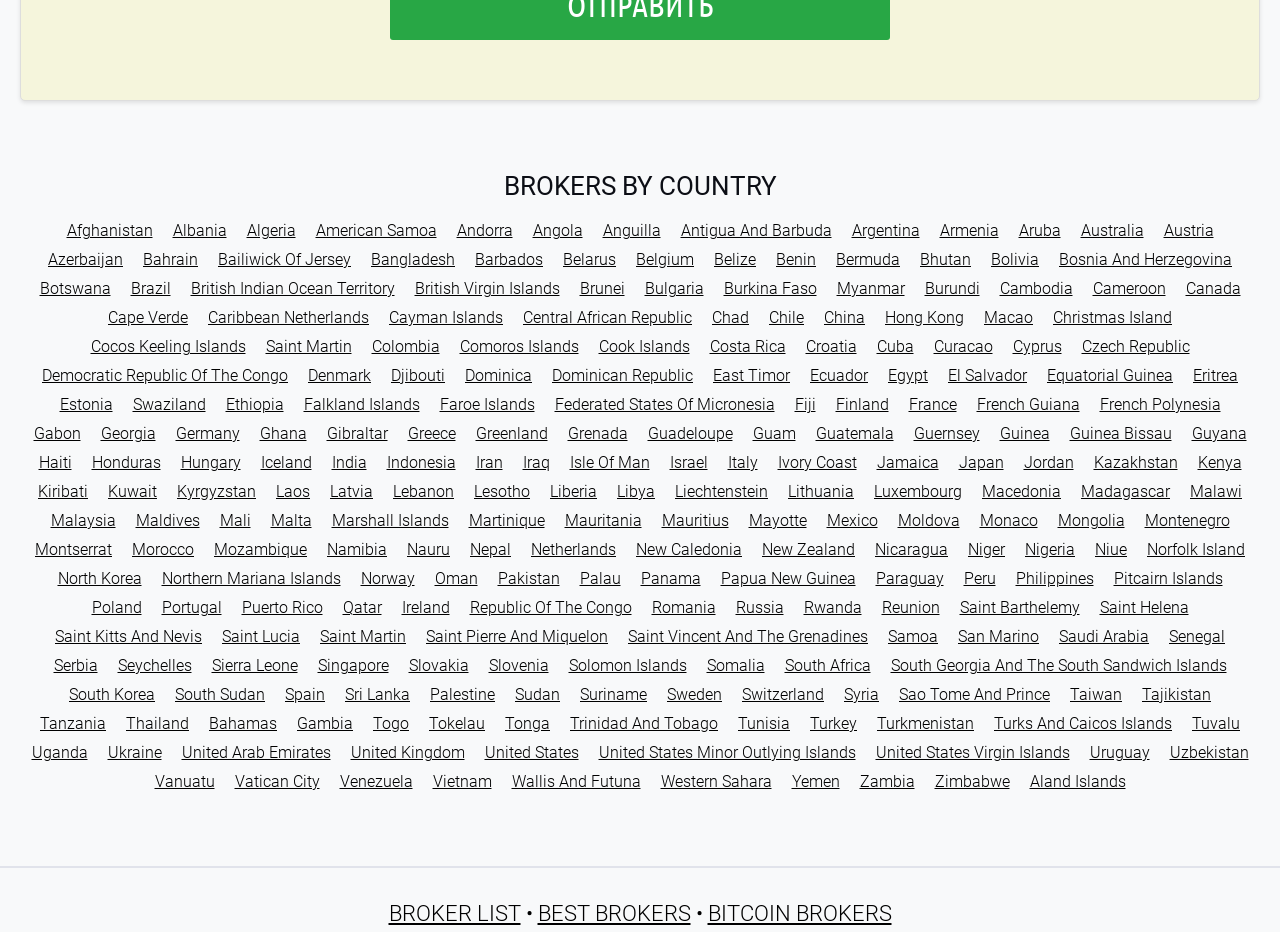Using the description "macedonia", locate and provide the bounding box of the UI element.

[0.767, 0.518, 0.829, 0.538]